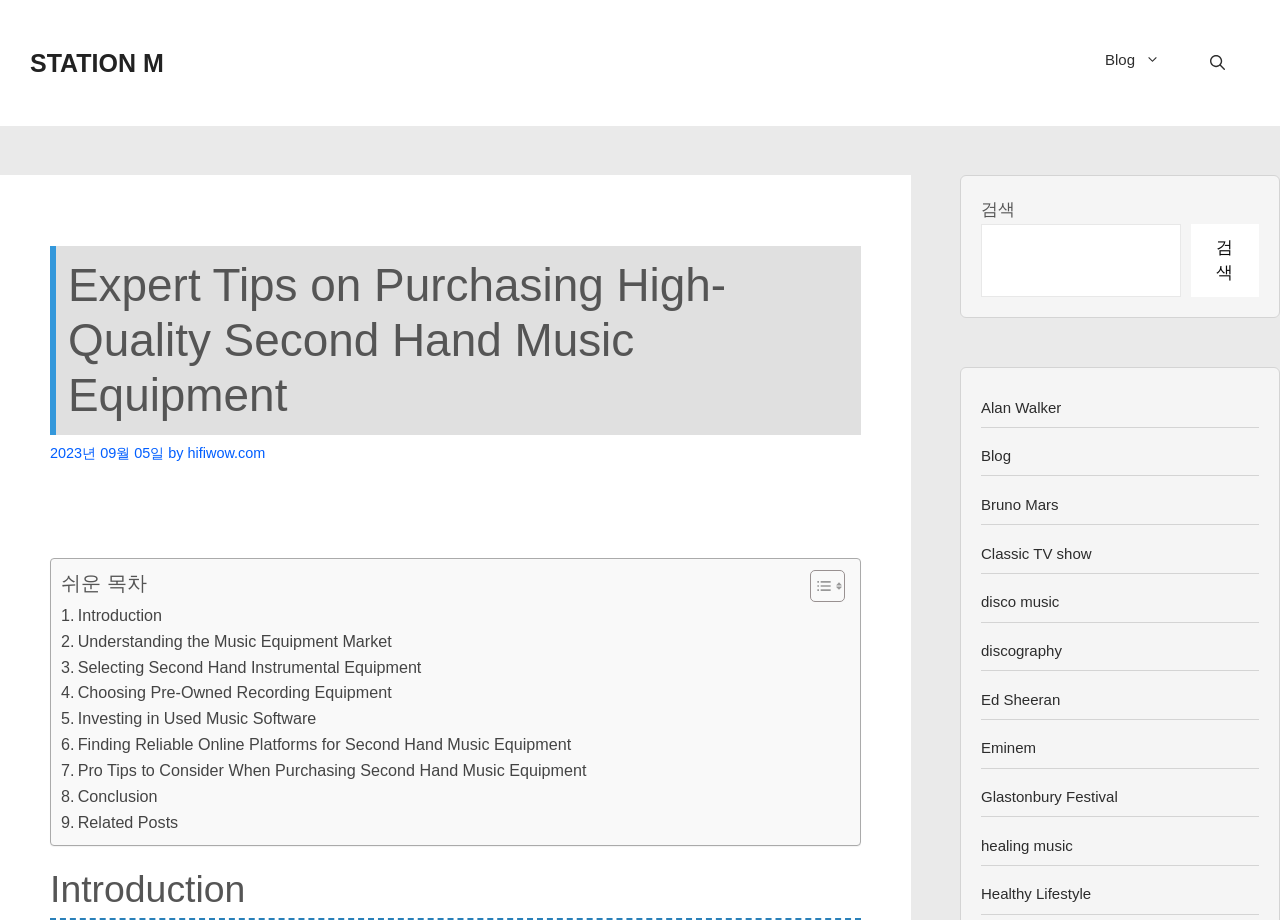Please determine the bounding box coordinates of the clickable area required to carry out the following instruction: "Toggle the table of content". The coordinates must be four float numbers between 0 and 1, represented as [left, top, right, bottom].

[0.621, 0.618, 0.656, 0.655]